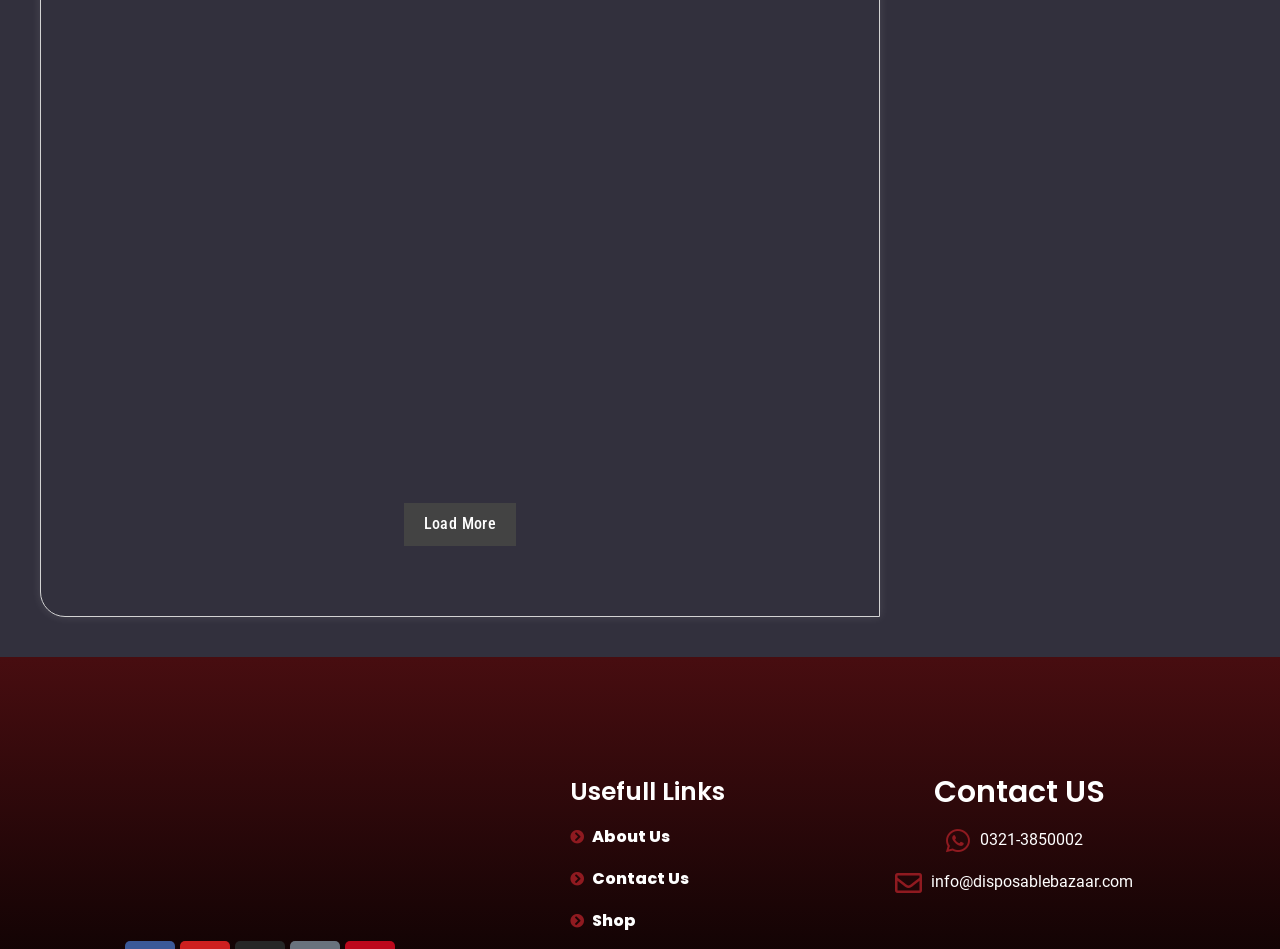Locate the bounding box coordinates of the area to click to fulfill this instruction: "Load more articles". The bounding box should be presented as four float numbers between 0 and 1, in the order [left, top, right, bottom].

[0.315, 0.53, 0.403, 0.575]